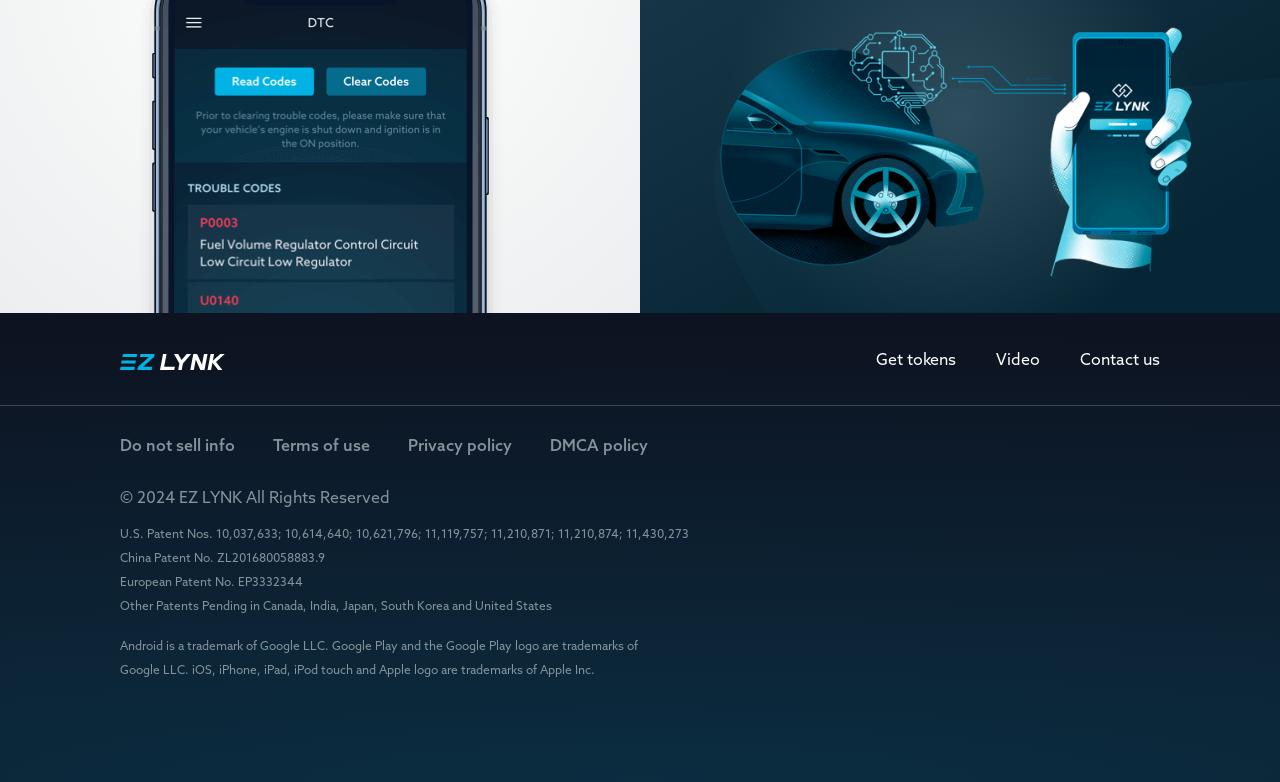What trademarks are mentioned?
We need a detailed and exhaustive answer to the question. Please elaborate.

The webpage mentions several trademarks, including Android, which is a trademark of Google LLC, and iOS, iPhone, iPad, iPod touch, and Apple logo, which are trademarks of Apple Inc.